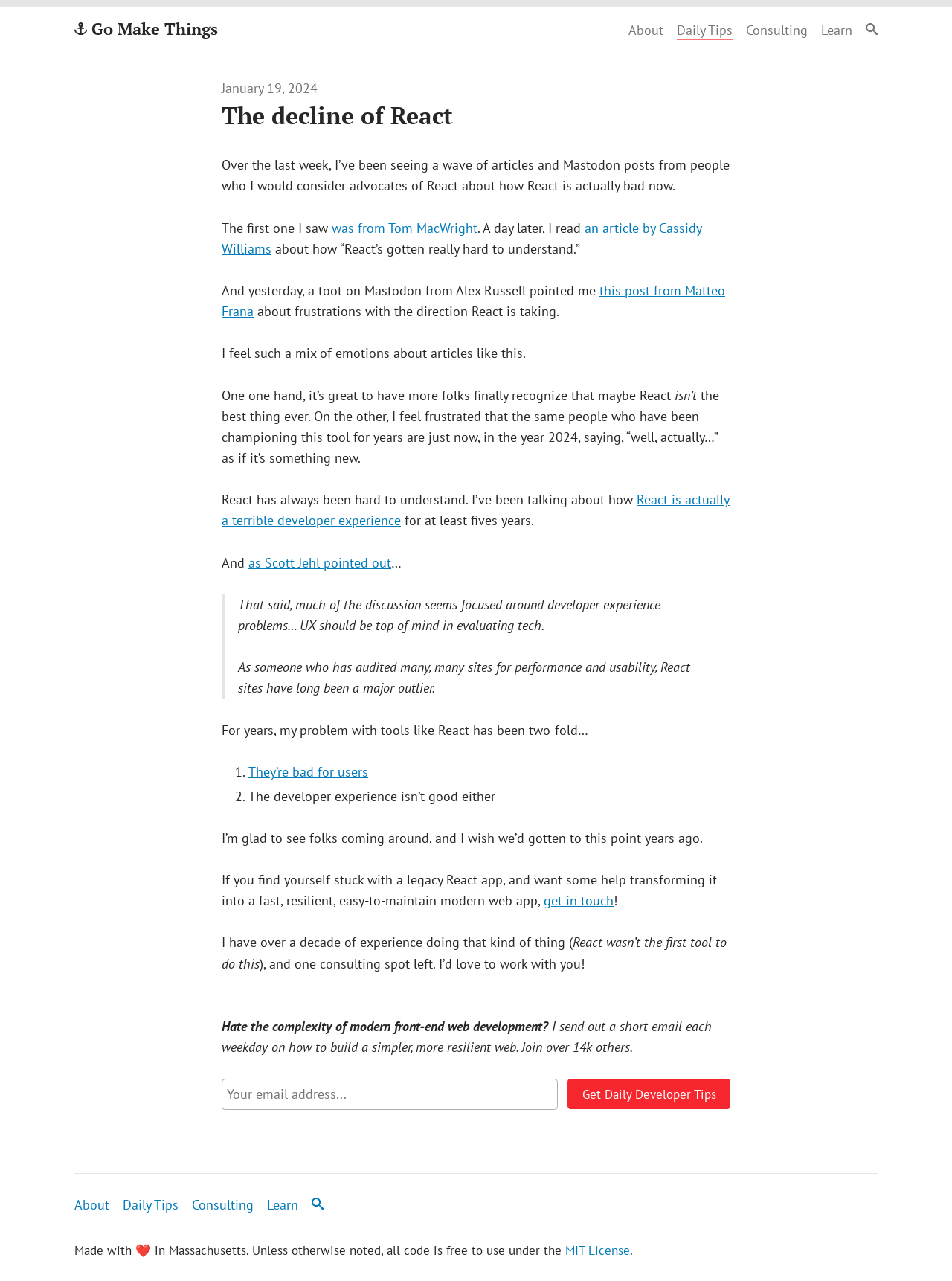Could you locate the bounding box coordinates for the section that should be clicked to accomplish this task: "Click the 'Learn' link".

[0.862, 0.017, 0.895, 0.03]